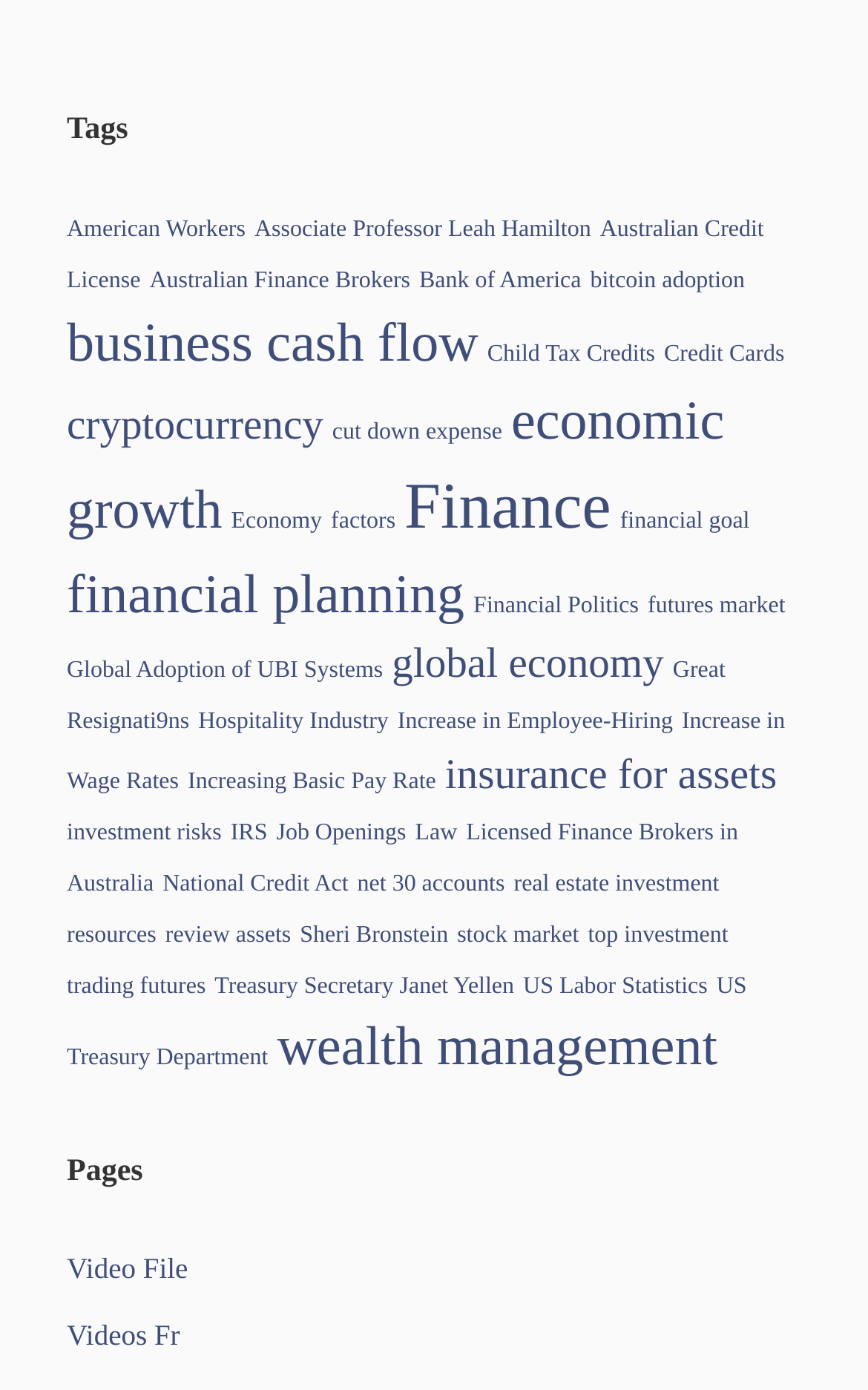What is the second link under the 'Pages' heading?
Please provide a single word or phrase in response based on the screenshot.

Videos Fr